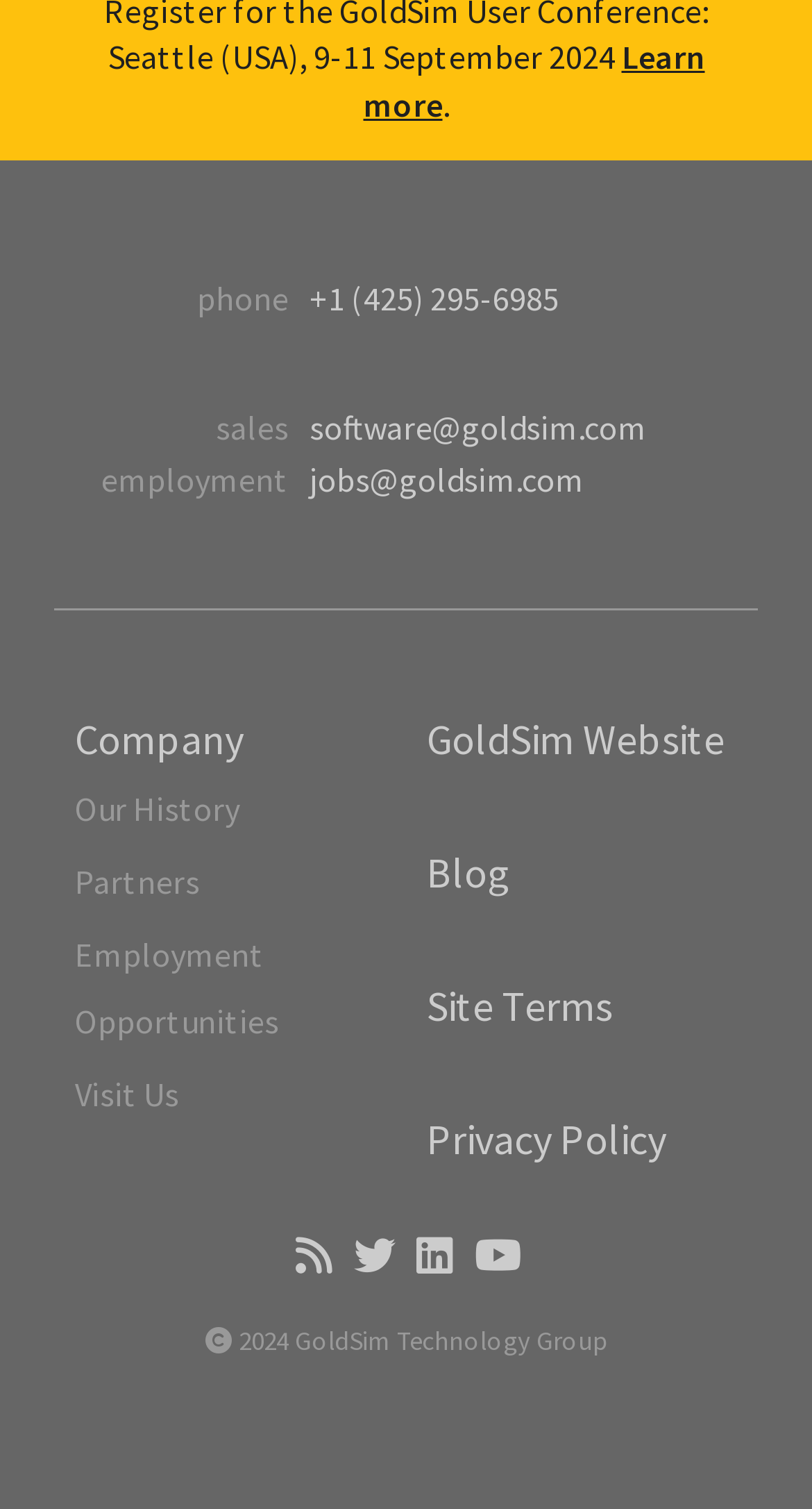Determine the bounding box coordinates for the area that should be clicked to carry out the following instruction: "Read the company's blog".

[0.526, 0.56, 0.628, 0.595]